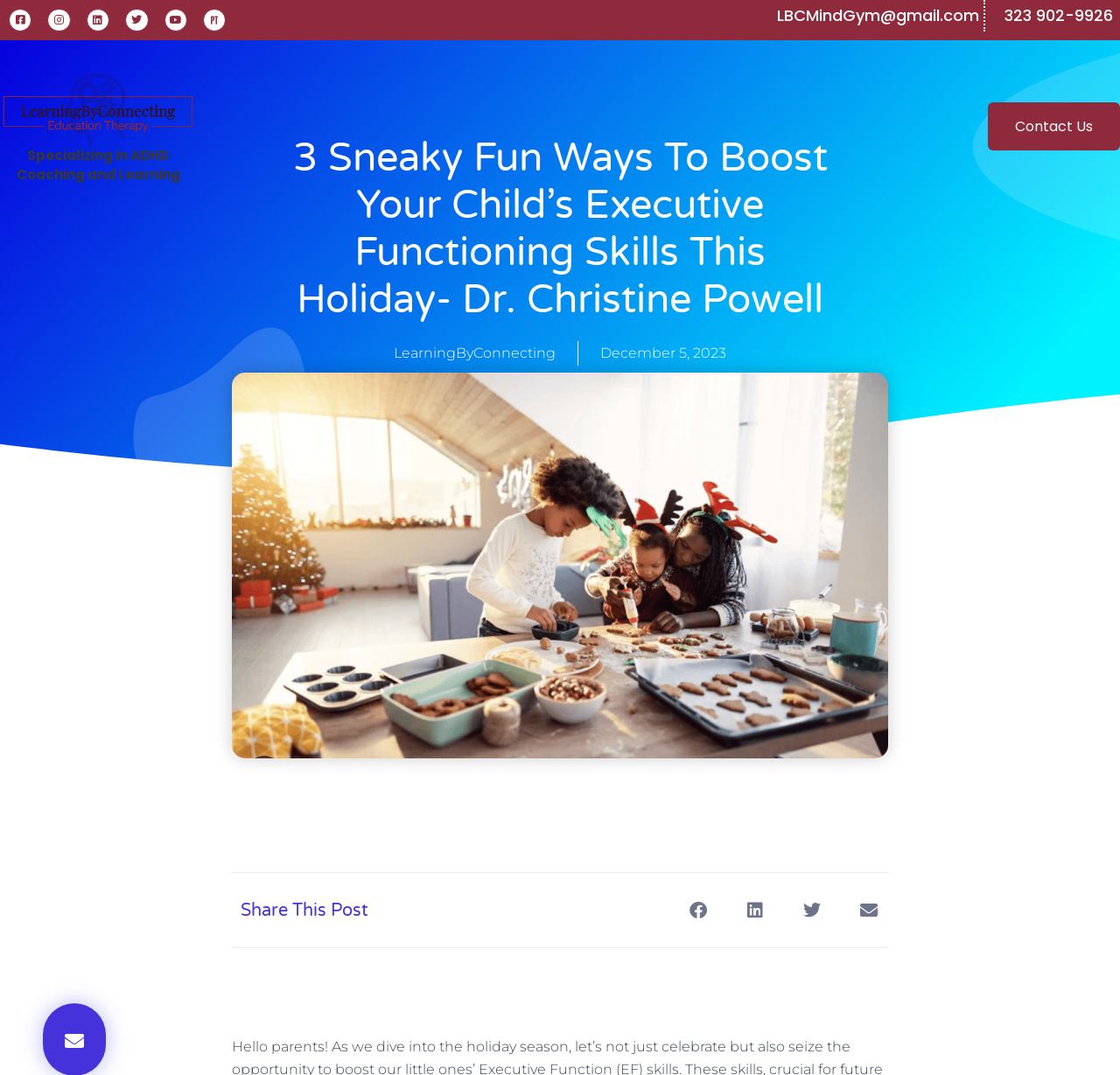Please determine the bounding box coordinates of the element's region to click in order to carry out the following instruction: "Sign Up Here". The coordinates should be four float numbers between 0 and 1, i.e., [left, top, right, bottom].

[0.437, 0.565, 0.563, 0.61]